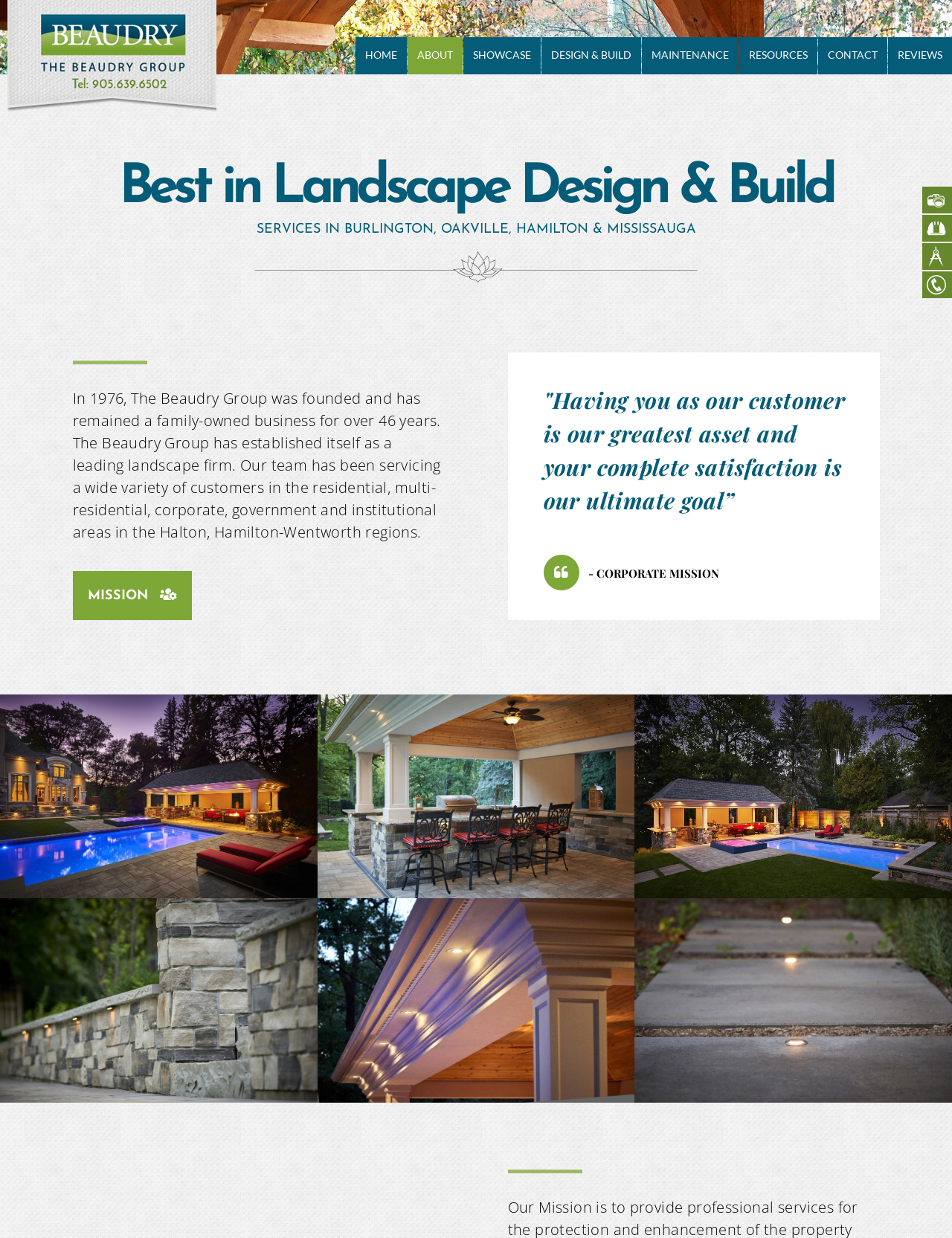What is the name of the project showcased?
Based on the image, give a concise answer in the form of a single word or short phrase.

Birchwood